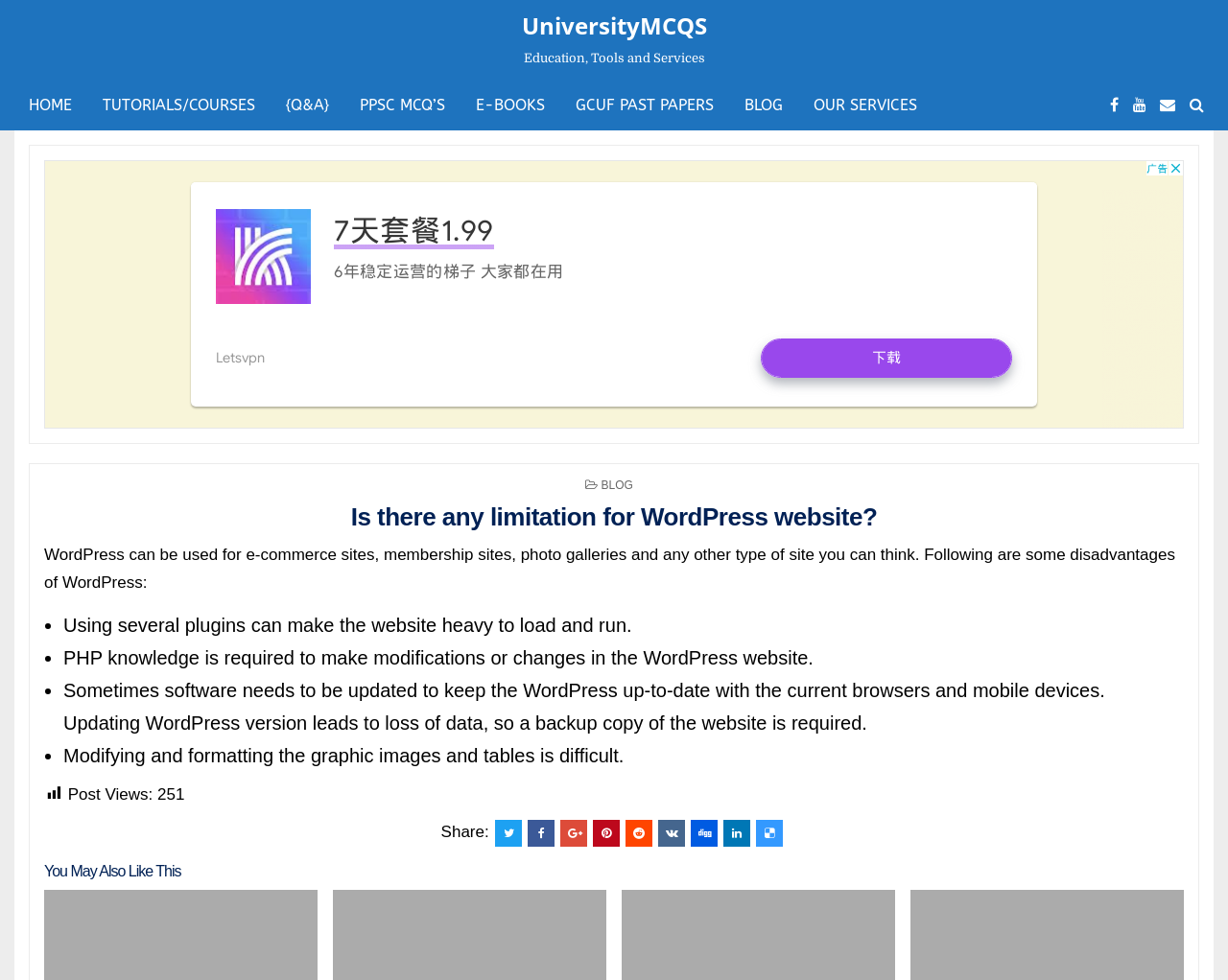Determine the bounding box coordinates for the element that should be clicked to follow this instruction: "Click on the Is there any limitation for WordPress website? link". The coordinates should be given as four float numbers between 0 and 1, in the format [left, top, right, bottom].

[0.286, 0.513, 0.714, 0.542]